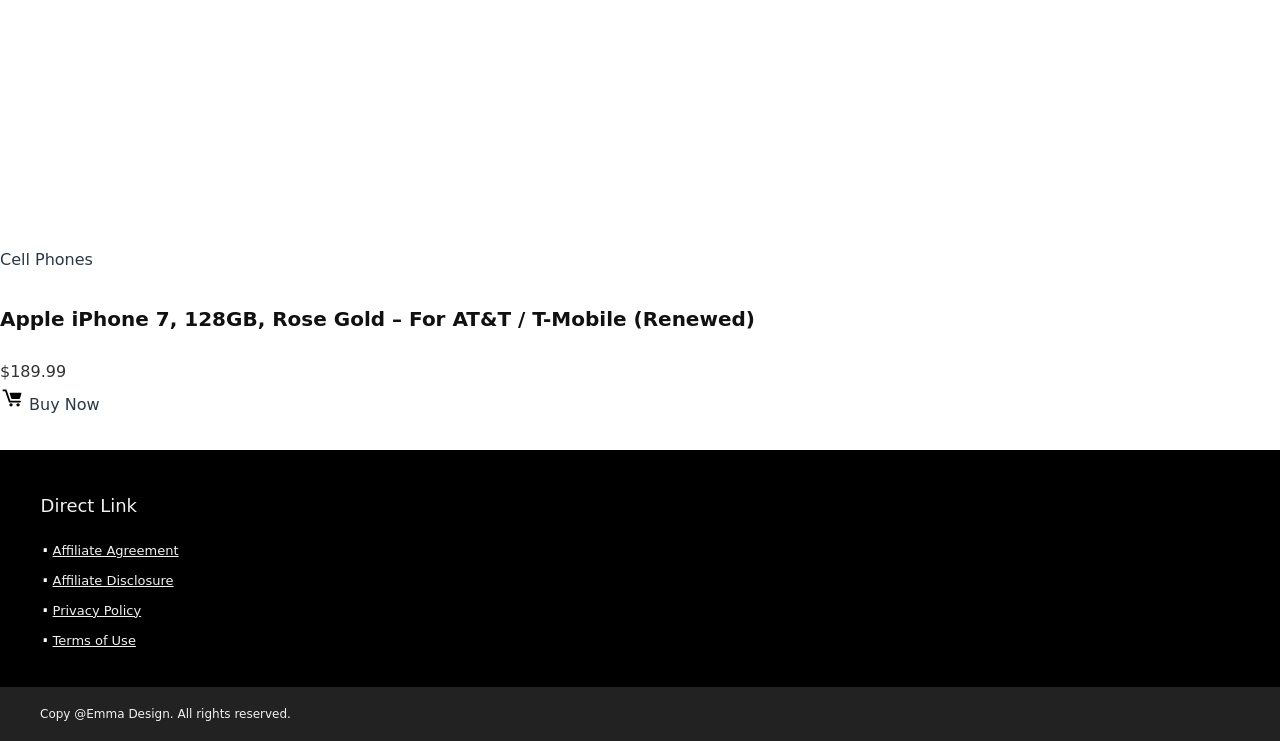Identify and provide the bounding box for the element described by: "Terms of Use".

[0.041, 0.854, 0.106, 0.874]